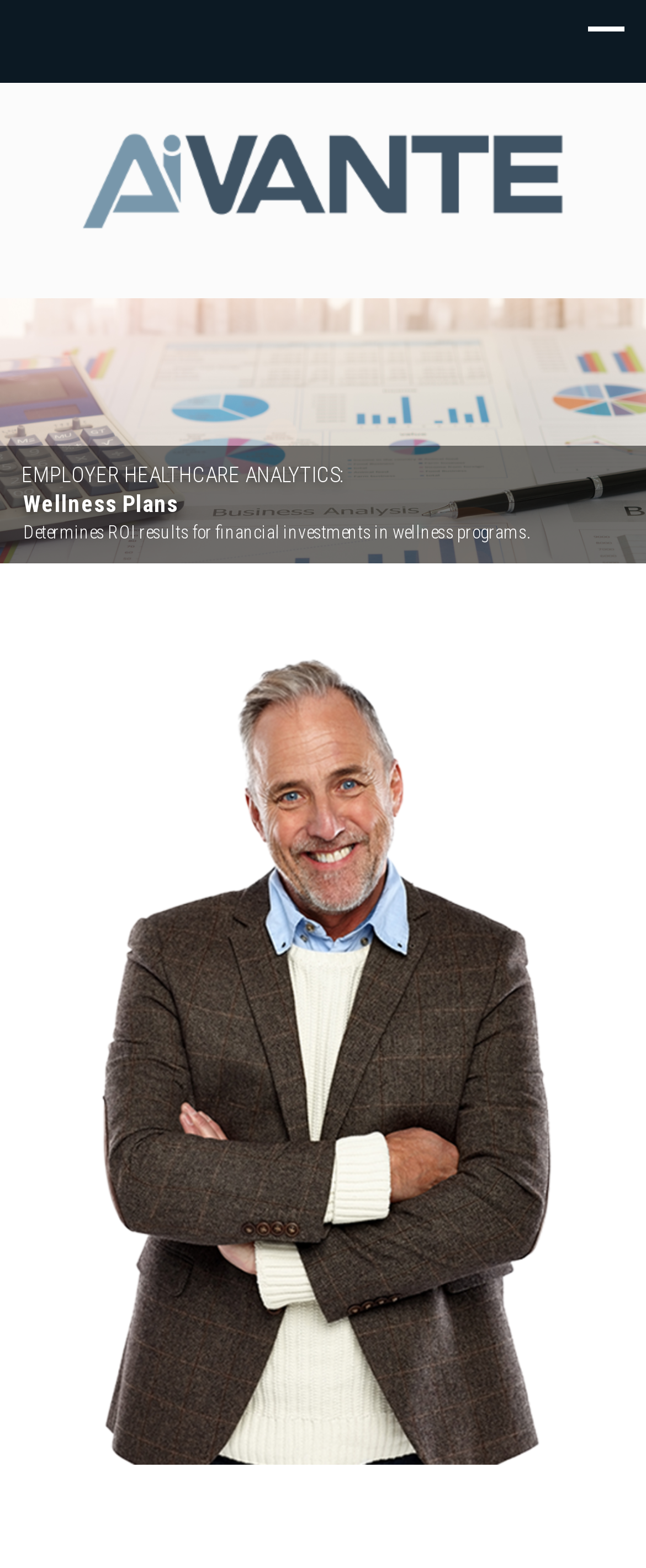Determine the bounding box coordinates of the UI element that matches the following description: "AiVante Health Solutions". The coordinates should be four float numbers between 0 and 1 in the format [left, top, right, bottom].

[0.115, 0.059, 0.885, 0.165]